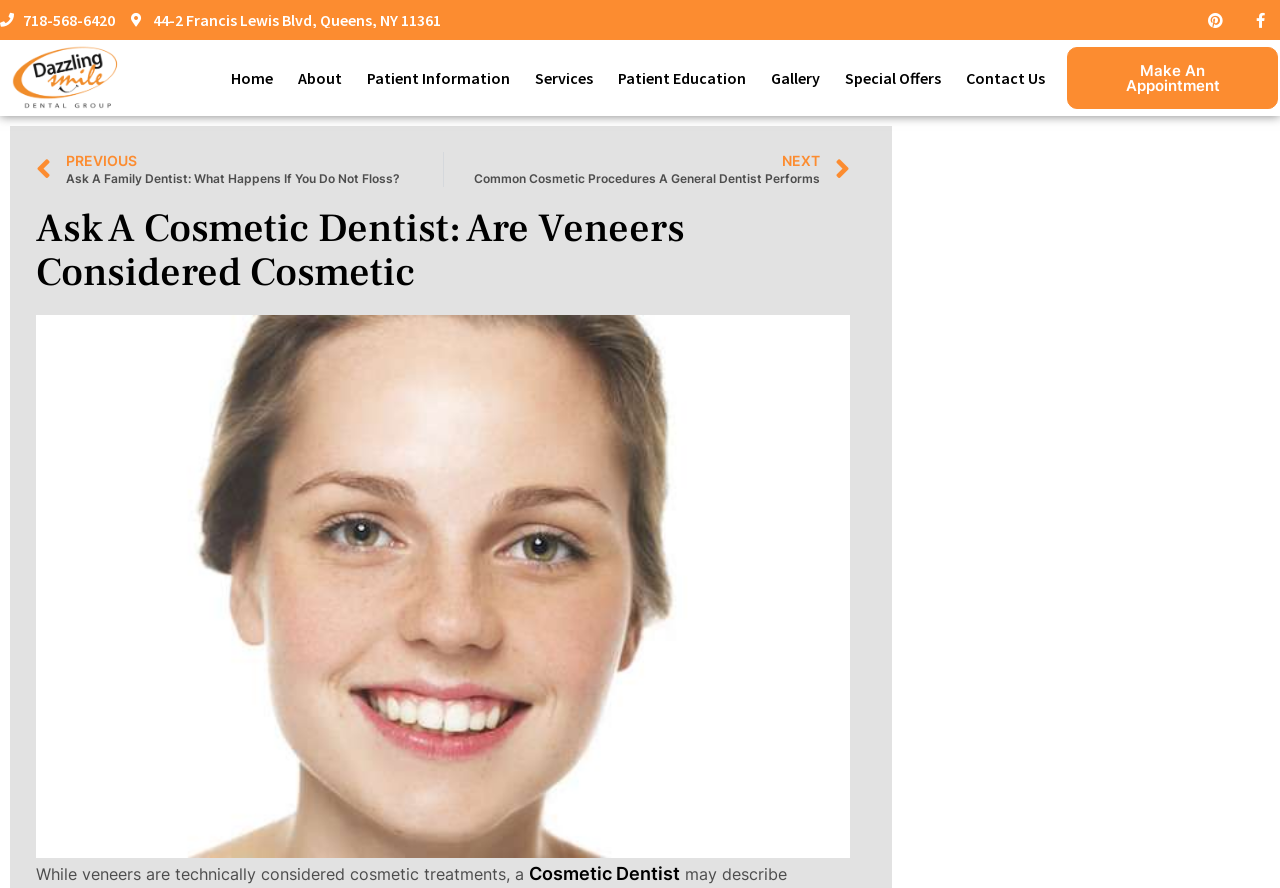Show me the bounding box coordinates of the clickable region to achieve the task as per the instruction: "Visit the Facebook page".

[0.973, 0.006, 0.996, 0.039]